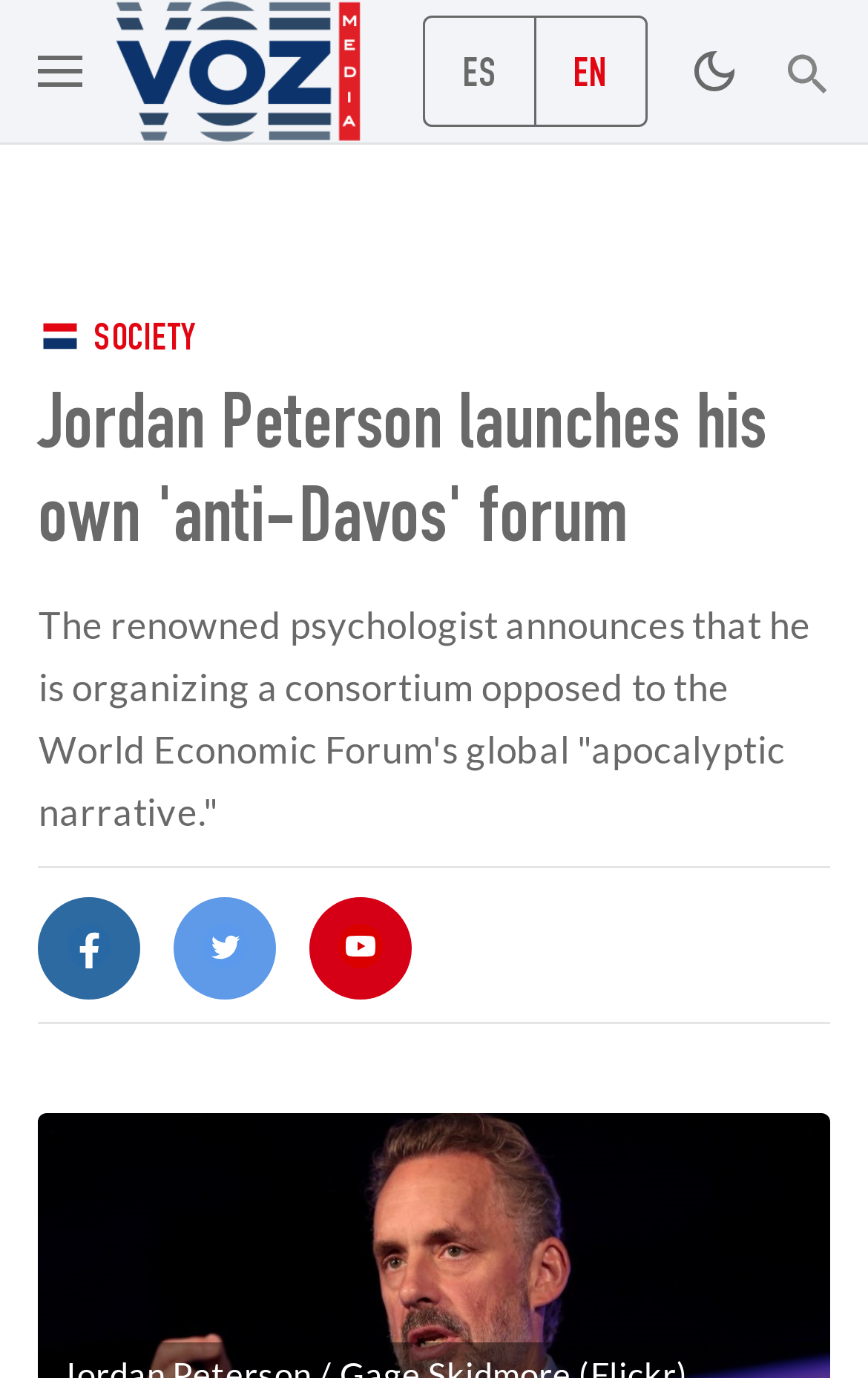What language options are available?
Could you please answer the question thoroughly and with as much detail as possible?

I found the language options by looking at the top navigation bar, where I saw two links, 'ES' and 'EN', which indicate that the website is available in Spanish and English.